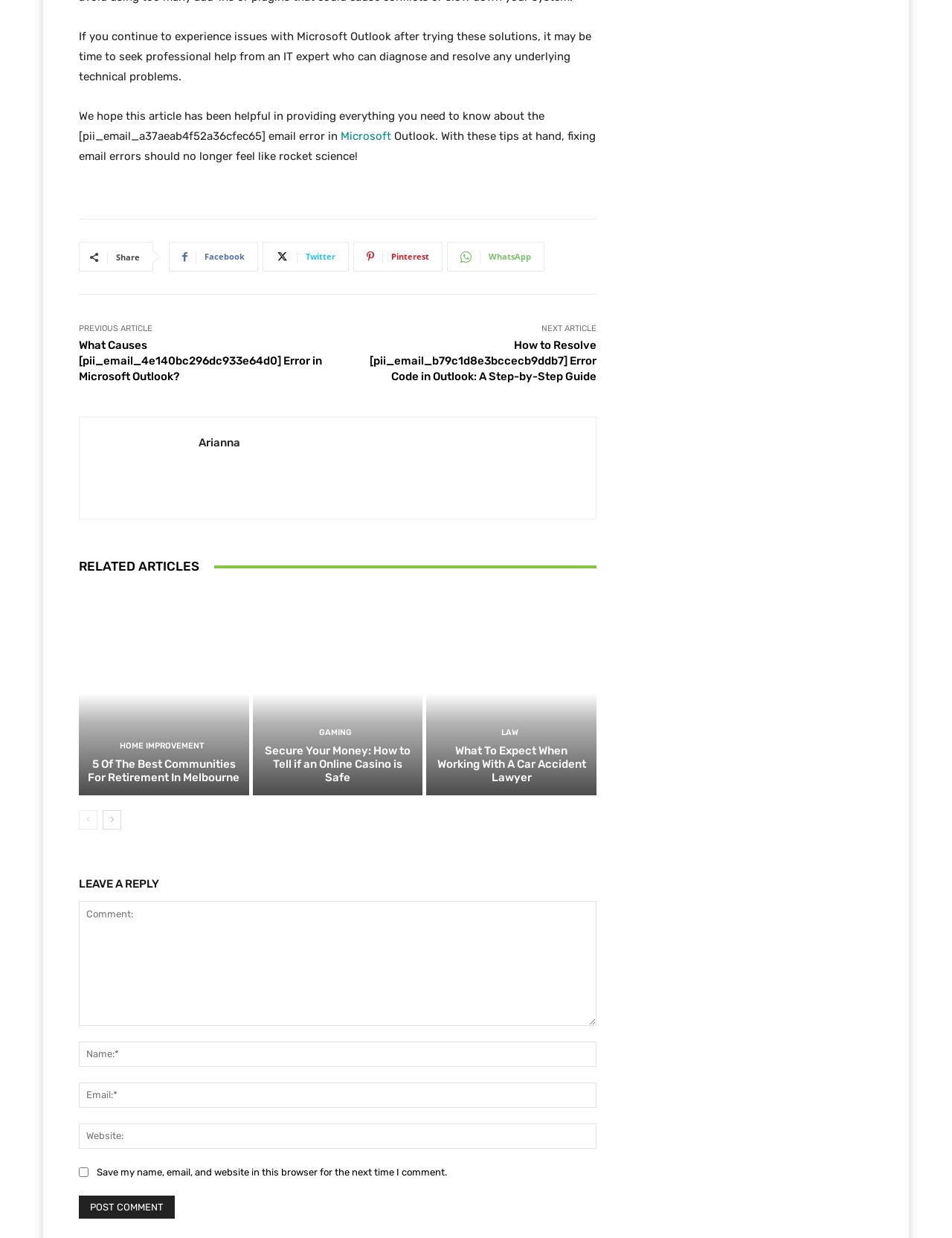Provide a thorough and detailed response to the question by examining the image: 
What is the purpose of the links at the bottom of the page?

The links at the bottom of the page are categorized under a heading 'RELATED ARTICLES', which suggests that they are related to the topic of the current article. They appear to be links to other articles on the website, possibly on similar topics.